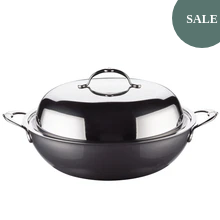Please give a succinct answer using a single word or phrase:
What is the primary purpose of the wok?

Cooking